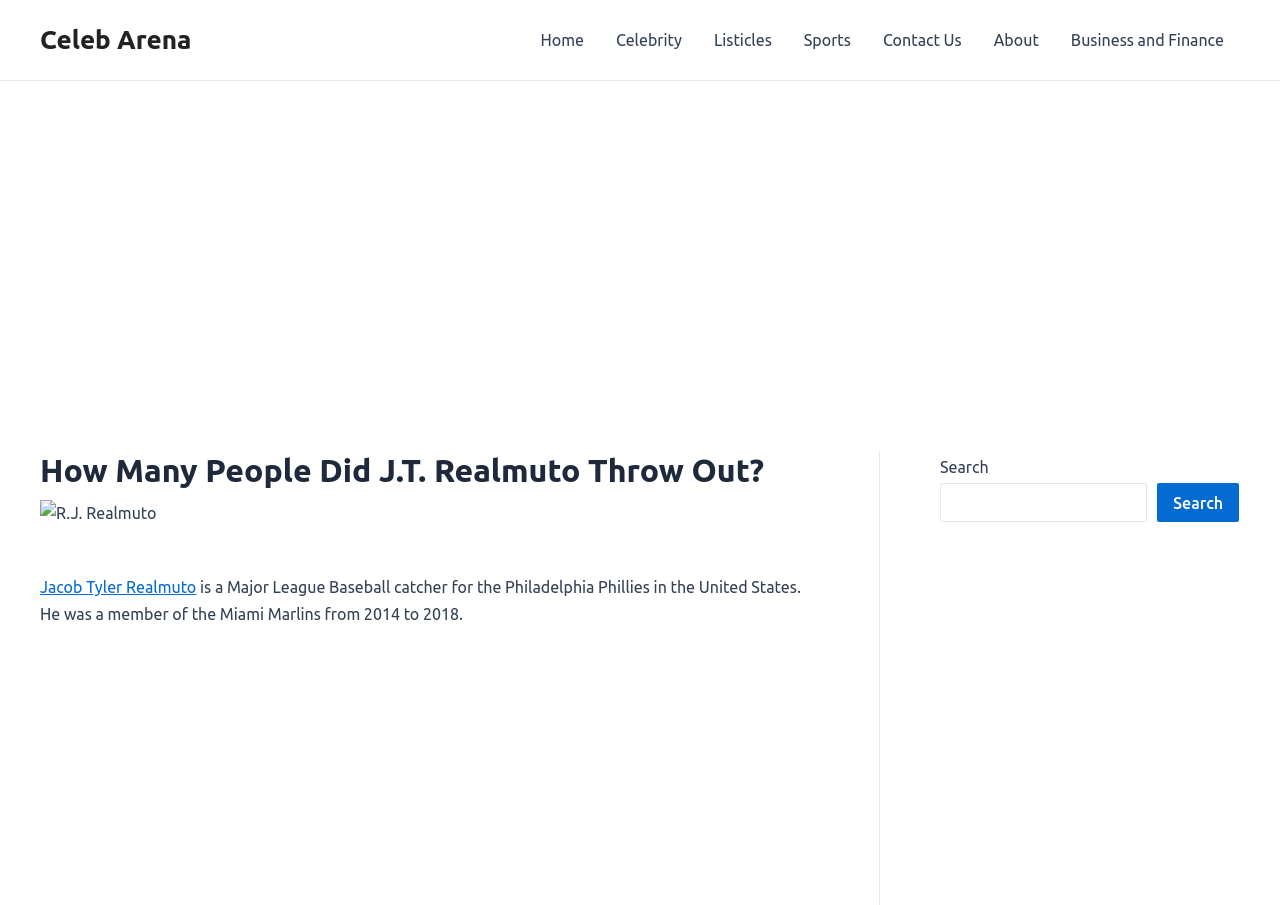What team does J.T. Realmuto play for?
Give a comprehensive and detailed explanation for the question.

The answer can be found in the paragraph of text that describes J.T. Realmuto, which states that he is a Major League Baseball catcher for the Philadelphia Phillies in the United States.